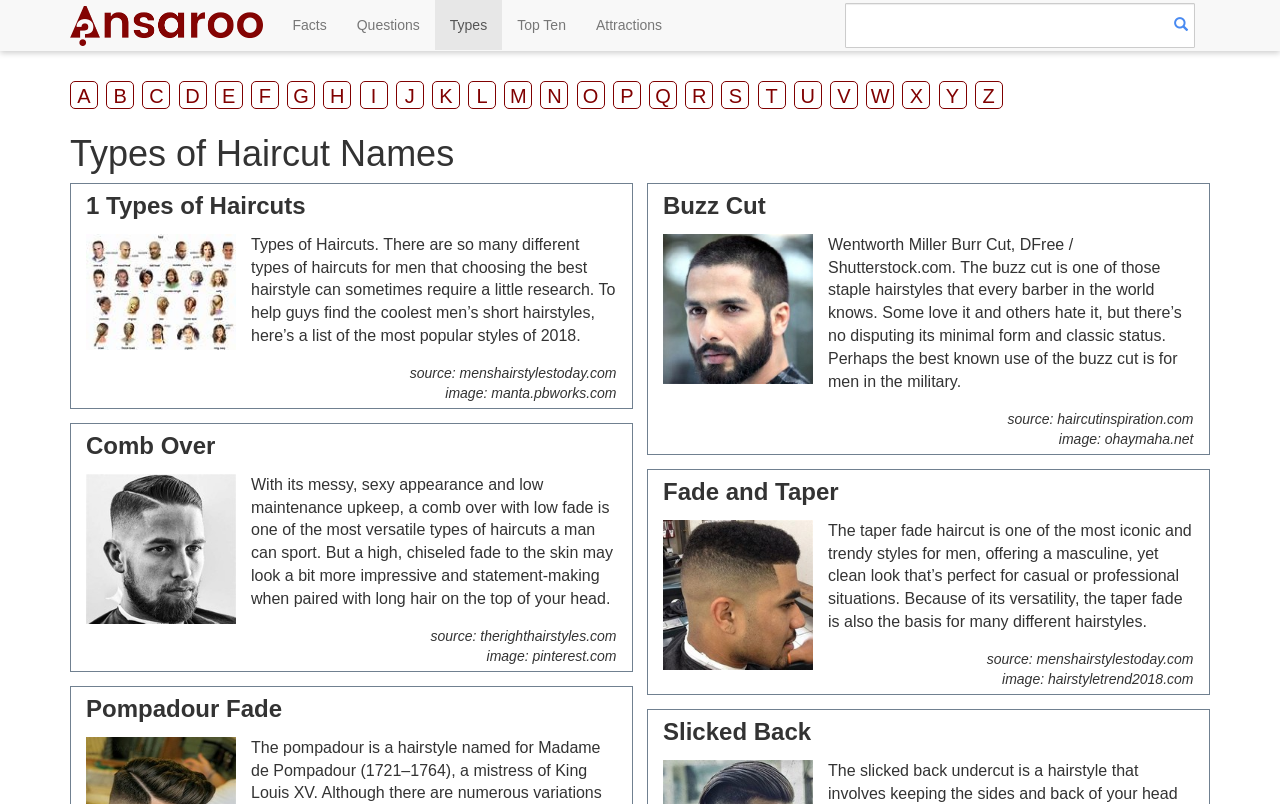Provide a thorough description of this webpage.

The webpage is about "Types of Haircut Names" and provides information on various hairstyles for men. At the top, there are six links: "Facts", "Questions", "Types", "Top Ten", and "Attractions". Below these links, there is a search bar with a button to the right. 

On the left side, there is an alphabetical list of links from "A" to "Z", which likely lead to specific pages or sections related to haircuts. 

The main content of the webpage is divided into sections, each featuring a different type of haircut. The sections are arranged vertically, with each section containing a heading, an image, and a descriptive text. The haircuts featured include "1 Types of Haircuts", "Buzz Cut", "Comb Over", "Fade and Taper", "Pompadour Fade", and "Slicked Back". 

Each section provides a brief description of the haircut, including its characteristics, popularity, and maintenance requirements. Some sections also include sources and links to external websites, likely providing more information or inspiration for the hairstyles. The images accompanying each section are likely examples of the haircuts.